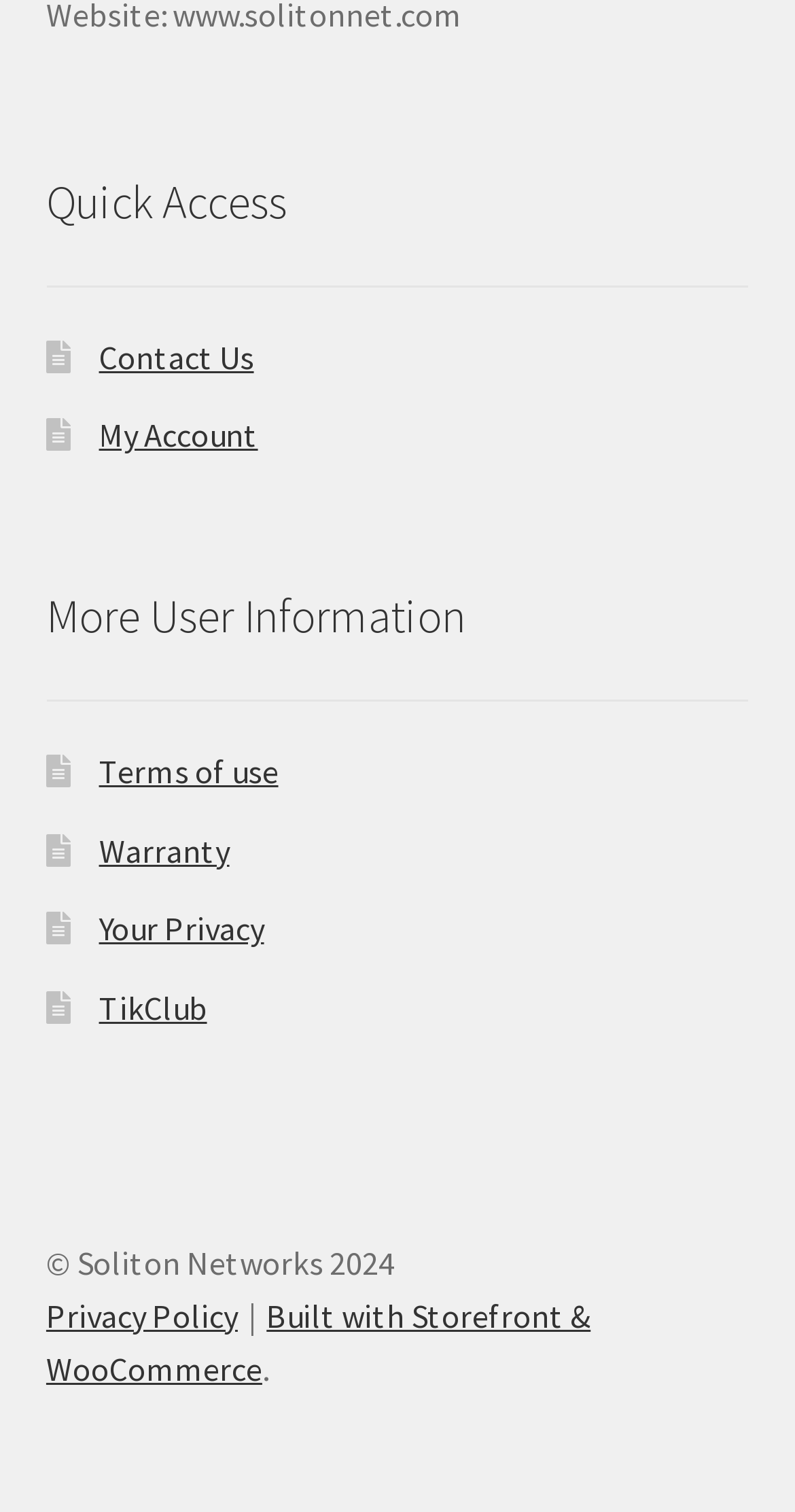Extract the bounding box coordinates for the UI element described by the text: "Warranty". The coordinates should be in the form of [left, top, right, bottom] with values between 0 and 1.

[0.124, 0.549, 0.289, 0.576]